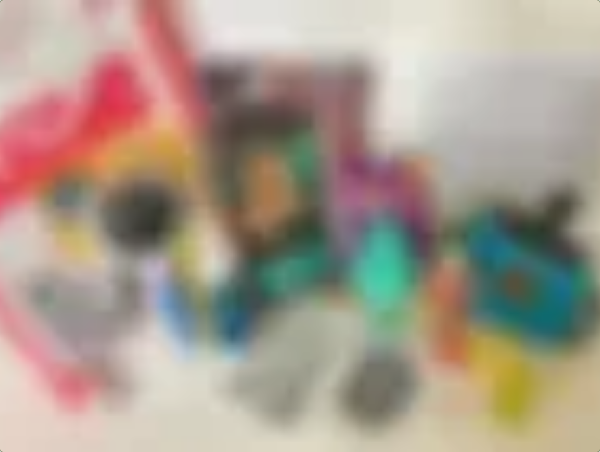With reference to the screenshot, provide a detailed response to the question below:
What is the function of the slicker brush and metal comb?

The slicker brush and metal comb are included in the bag as grooming tools to help maintain the puppy's coat, ensuring it remains healthy and well-groomed.